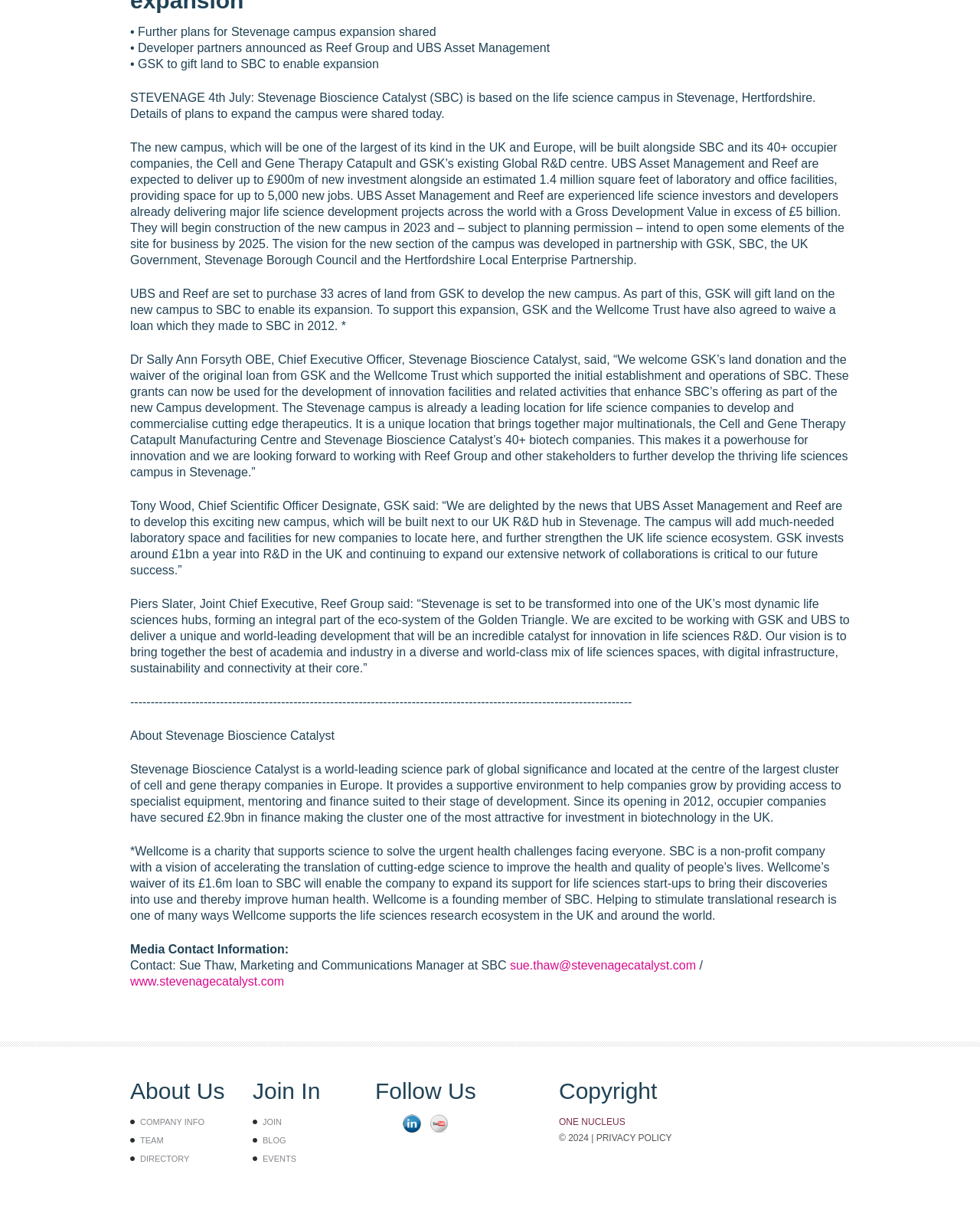Determine the bounding box coordinates for the UI element described. Format the coordinates as (top-left x, top-left y, bottom-right x, bottom-right y) and ensure all values are between 0 and 1. Element description: company info

[0.143, 0.914, 0.209, 0.921]